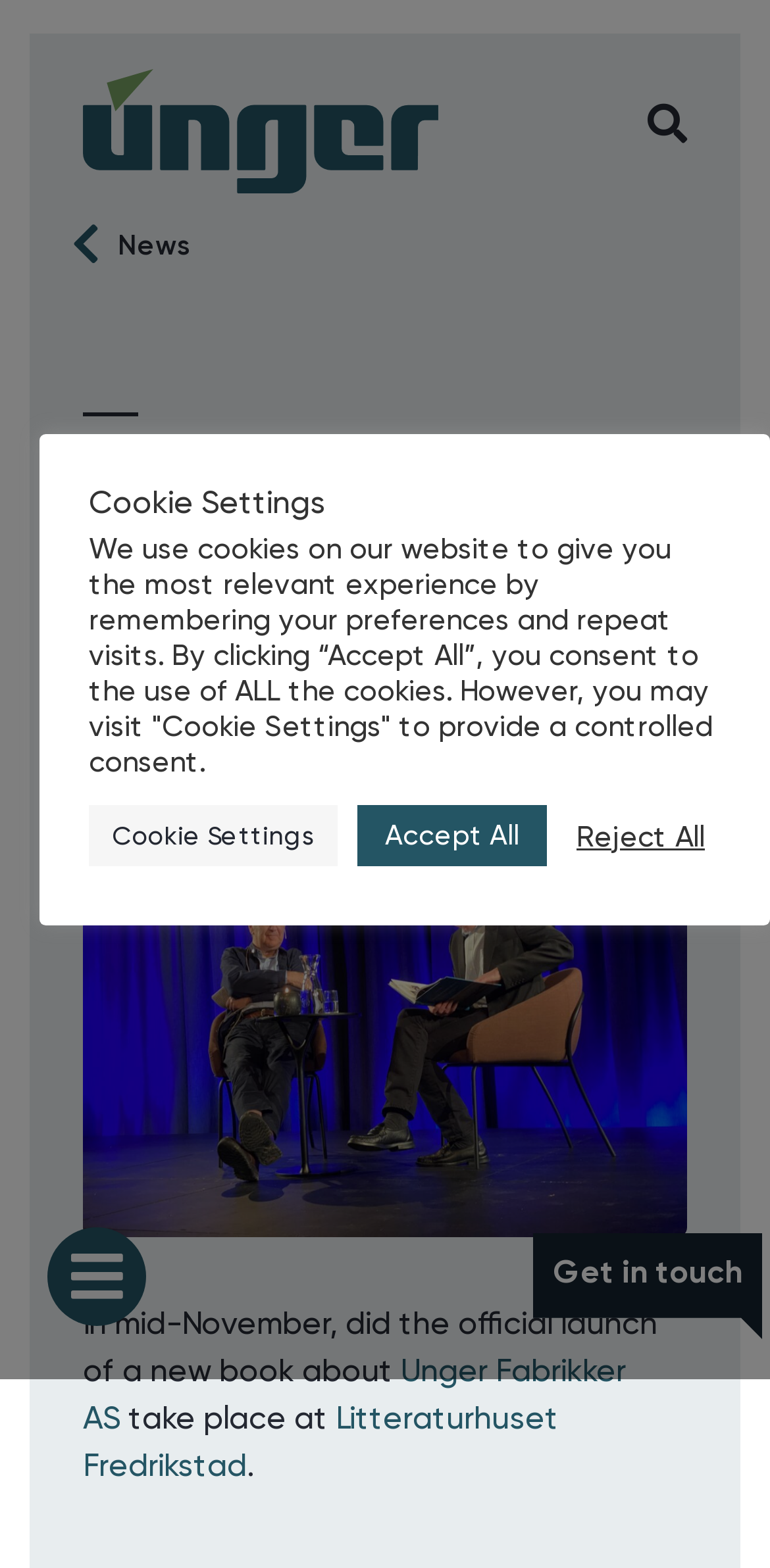What is the date of the news article?
Respond to the question with a single word or phrase according to the image.

November 24, 2022